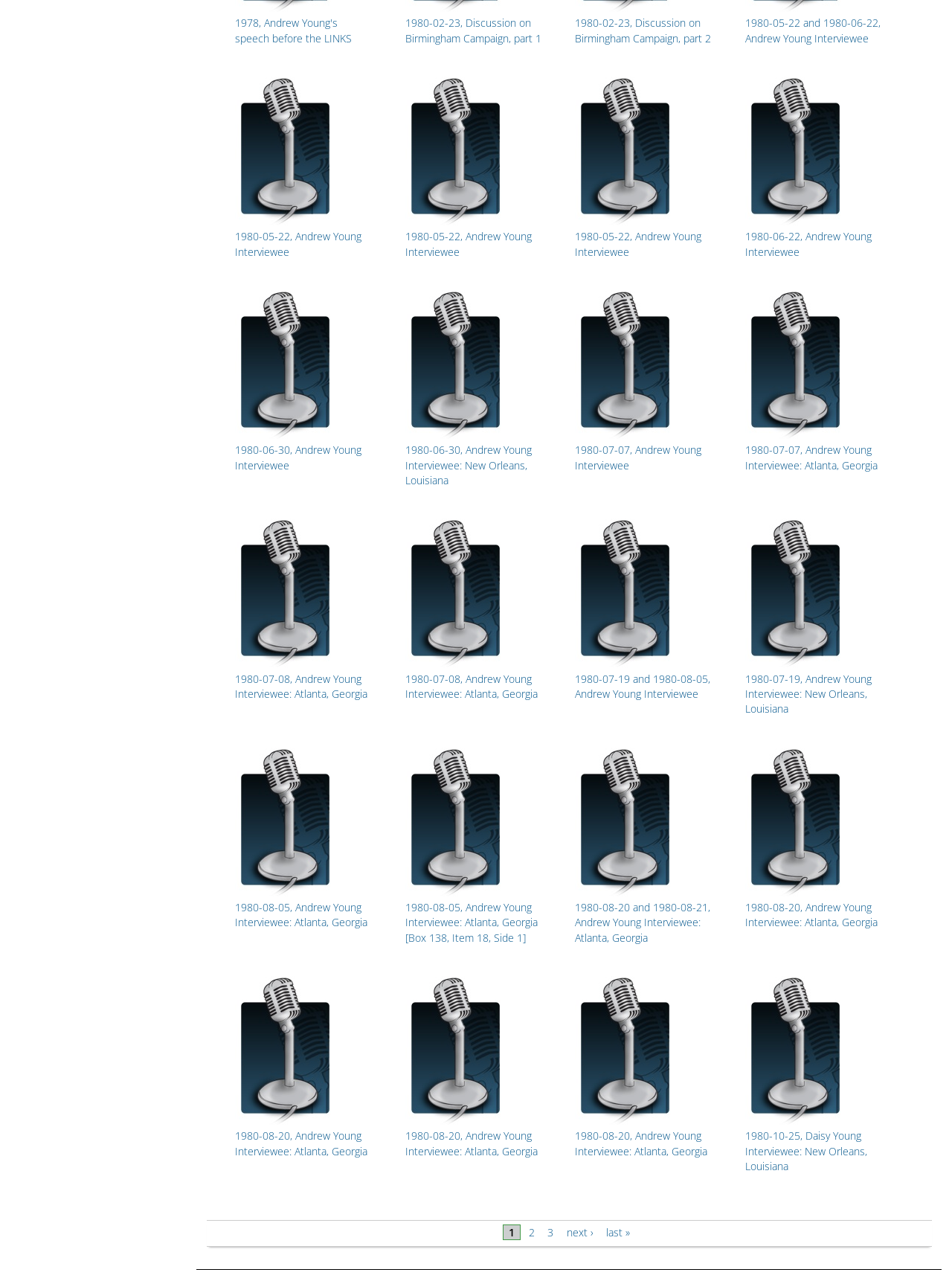Are there any images on the webpage?
Examine the image and give a concise answer in one word or a short phrase.

Yes